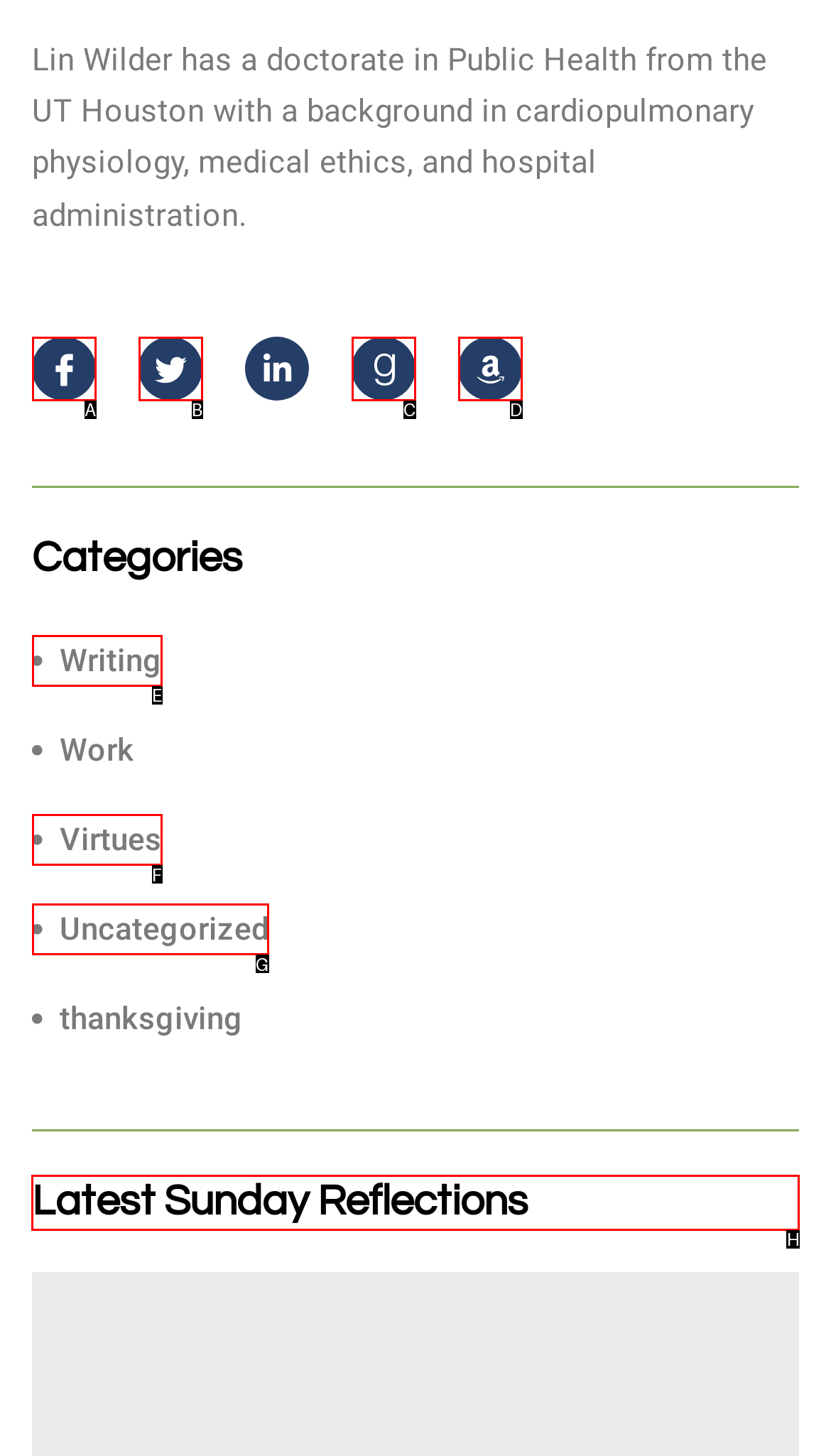Tell me which UI element to click to fulfill the given task: Read the latest Sunday Reflections. Respond with the letter of the correct option directly.

H